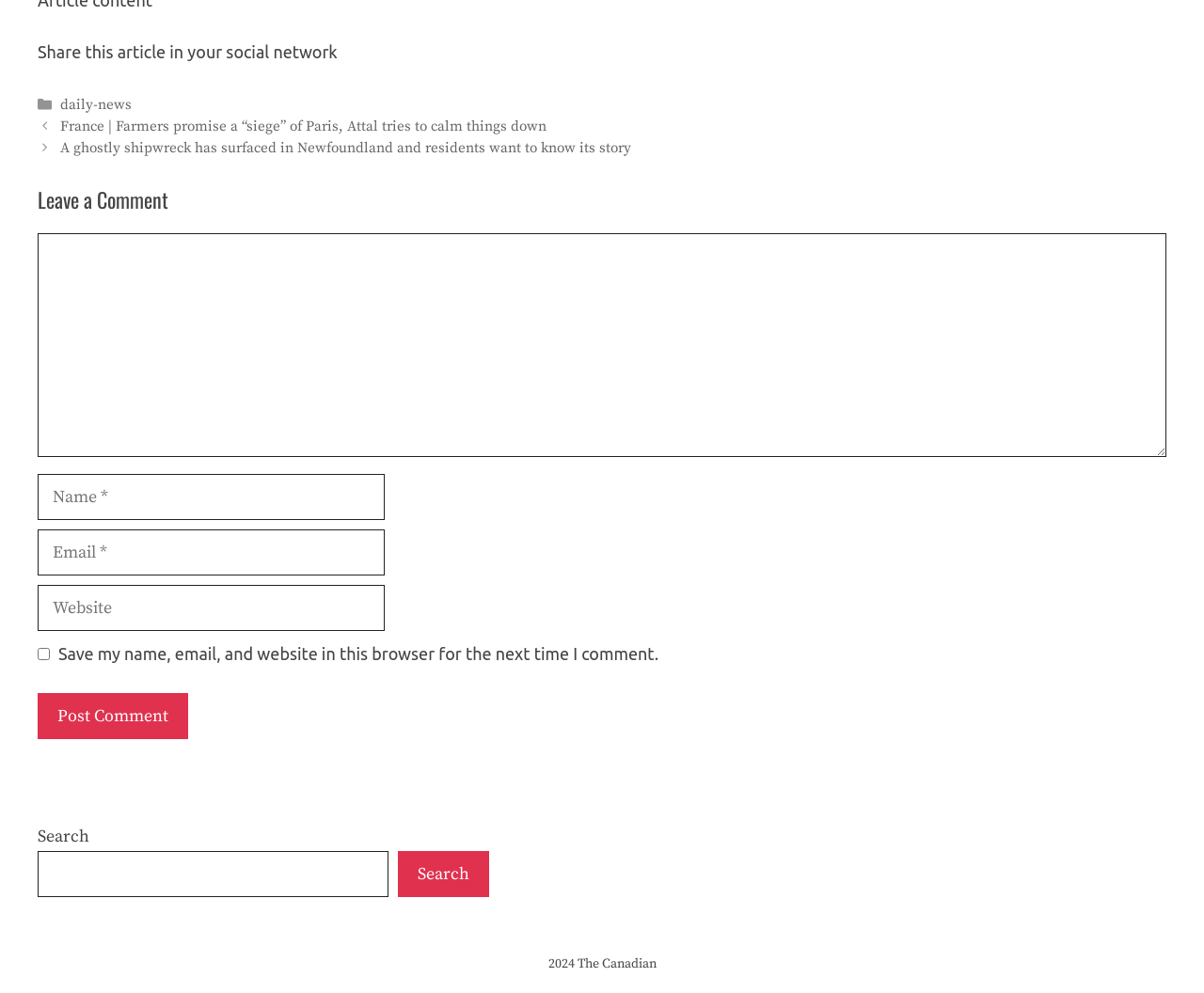Please identify the bounding box coordinates of the element I should click to complete this instruction: 'Leave a comment'. The coordinates should be given as four float numbers between 0 and 1, like this: [left, top, right, bottom].

[0.031, 0.235, 0.969, 0.46]